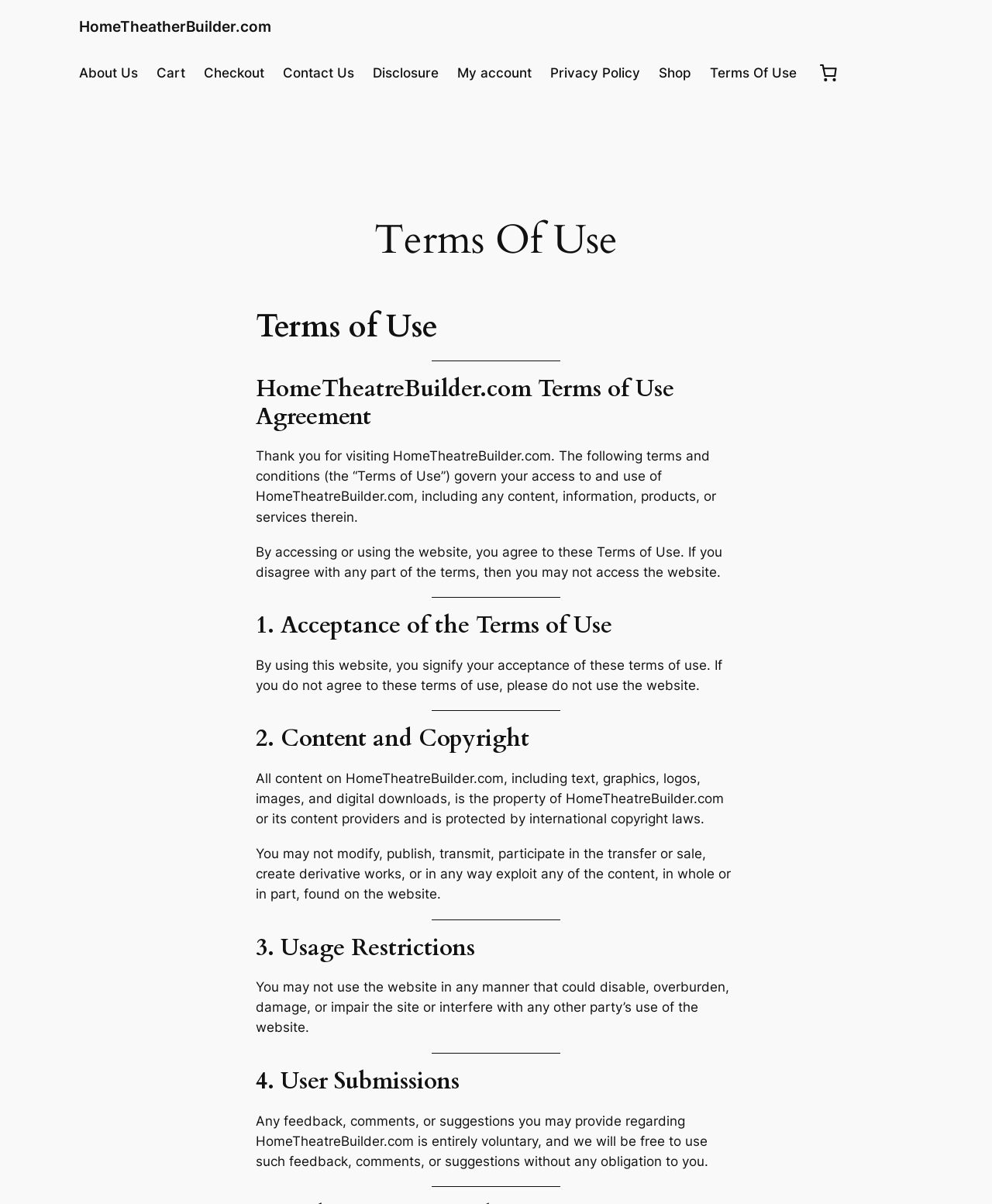Please specify the bounding box coordinates of the element that should be clicked to execute the given instruction: 'contact us'. Ensure the coordinates are four float numbers between 0 and 1, expressed as [left, top, right, bottom].

[0.285, 0.052, 0.357, 0.069]